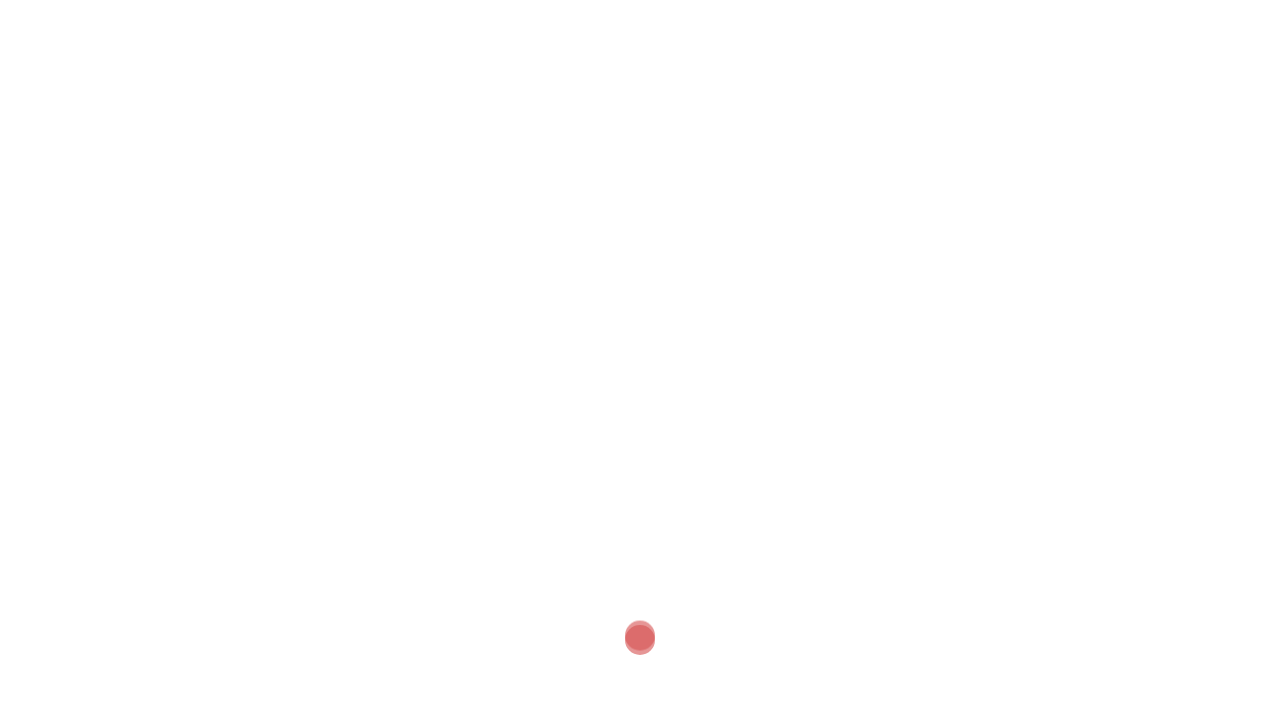Locate the bounding box coordinates of the area where you should click to accomplish the instruction: "Contact Us by filling out the form".

[0.752, 0.763, 0.934, 0.832]